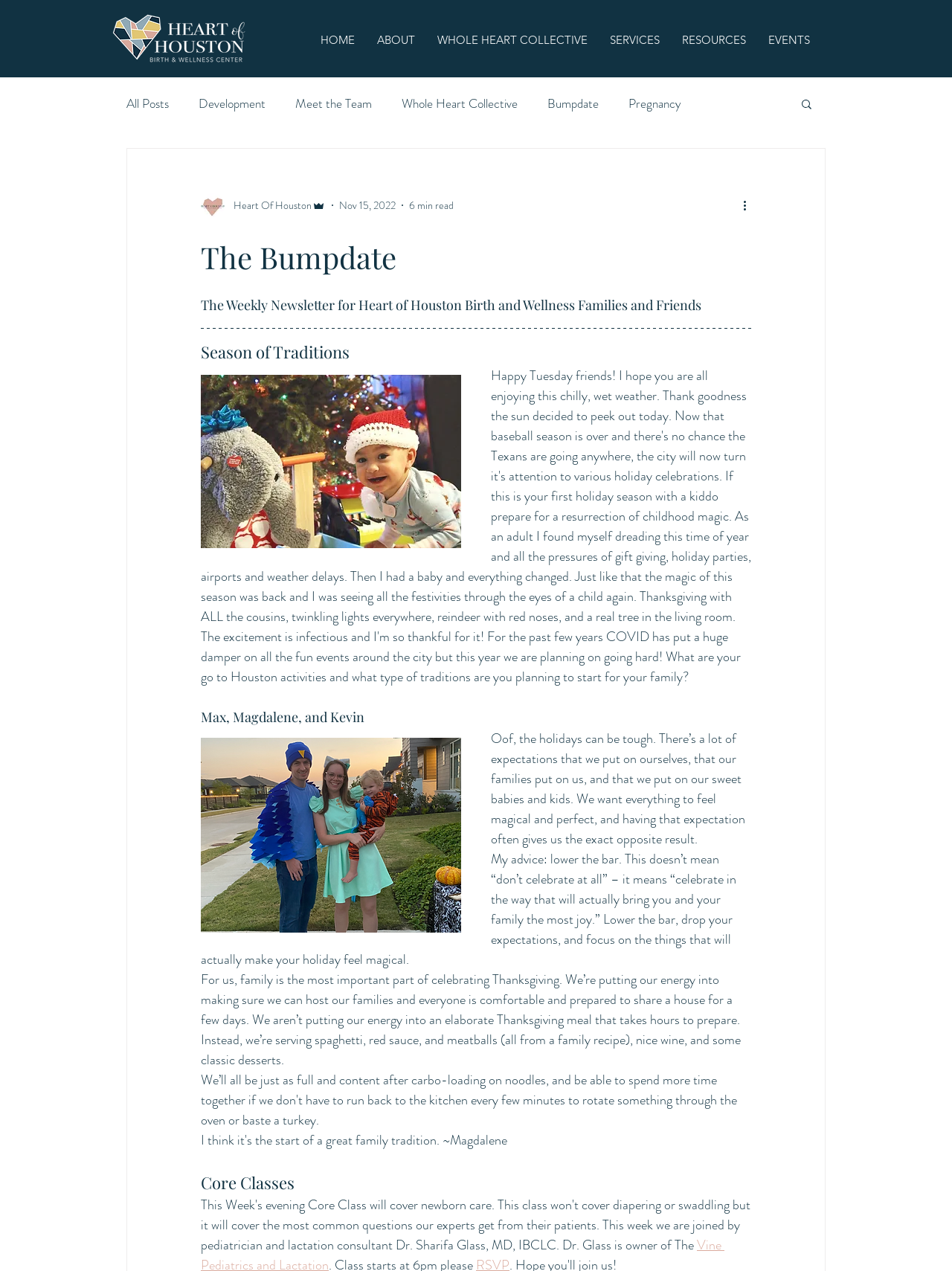Identify the bounding box coordinates of the region I need to click to complete this instruction: "Click the 'HOME' link".

[0.325, 0.013, 0.384, 0.05]